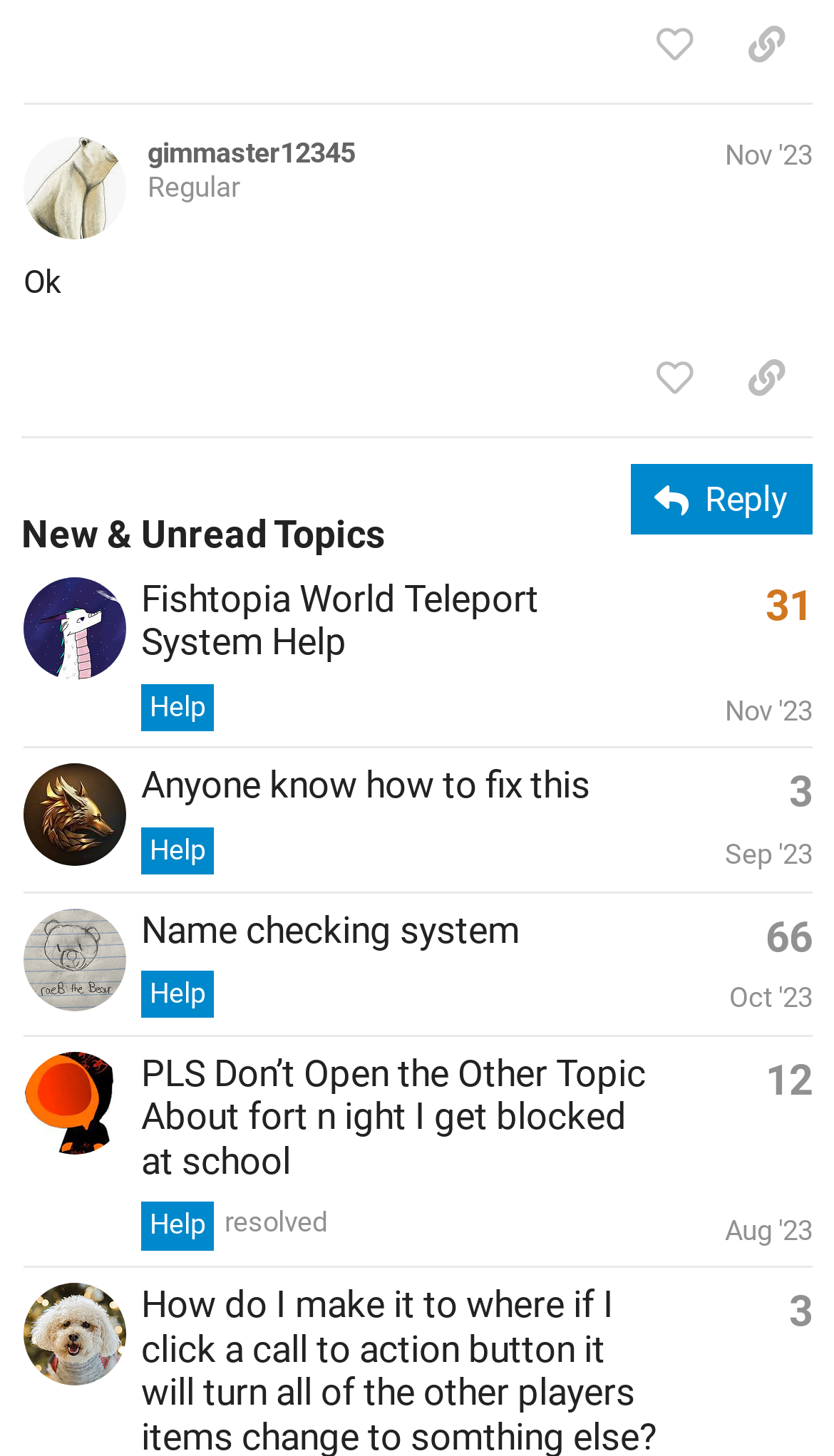Can you find the bounding box coordinates for the element that needs to be clicked to execute this instruction: "View profile of 'The_7th_Dragon'"? The coordinates should be given as four float numbers between 0 and 1, i.e., [left, top, right, bottom].

[0.028, 0.417, 0.151, 0.443]